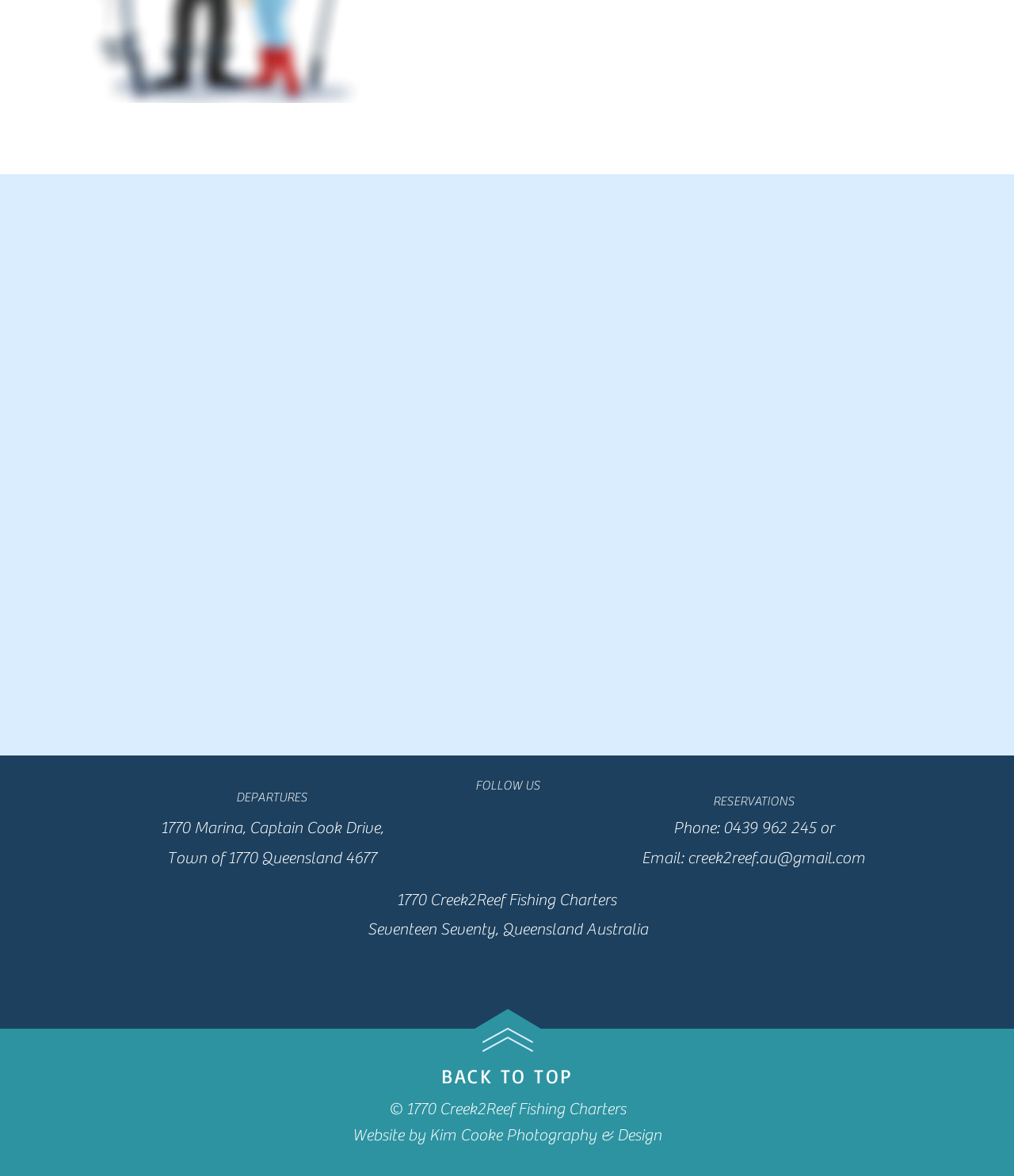Provide a single word or phrase answer to the question: 
What is the name of the island mentioned on the webpage?

Lady Musgrave Island